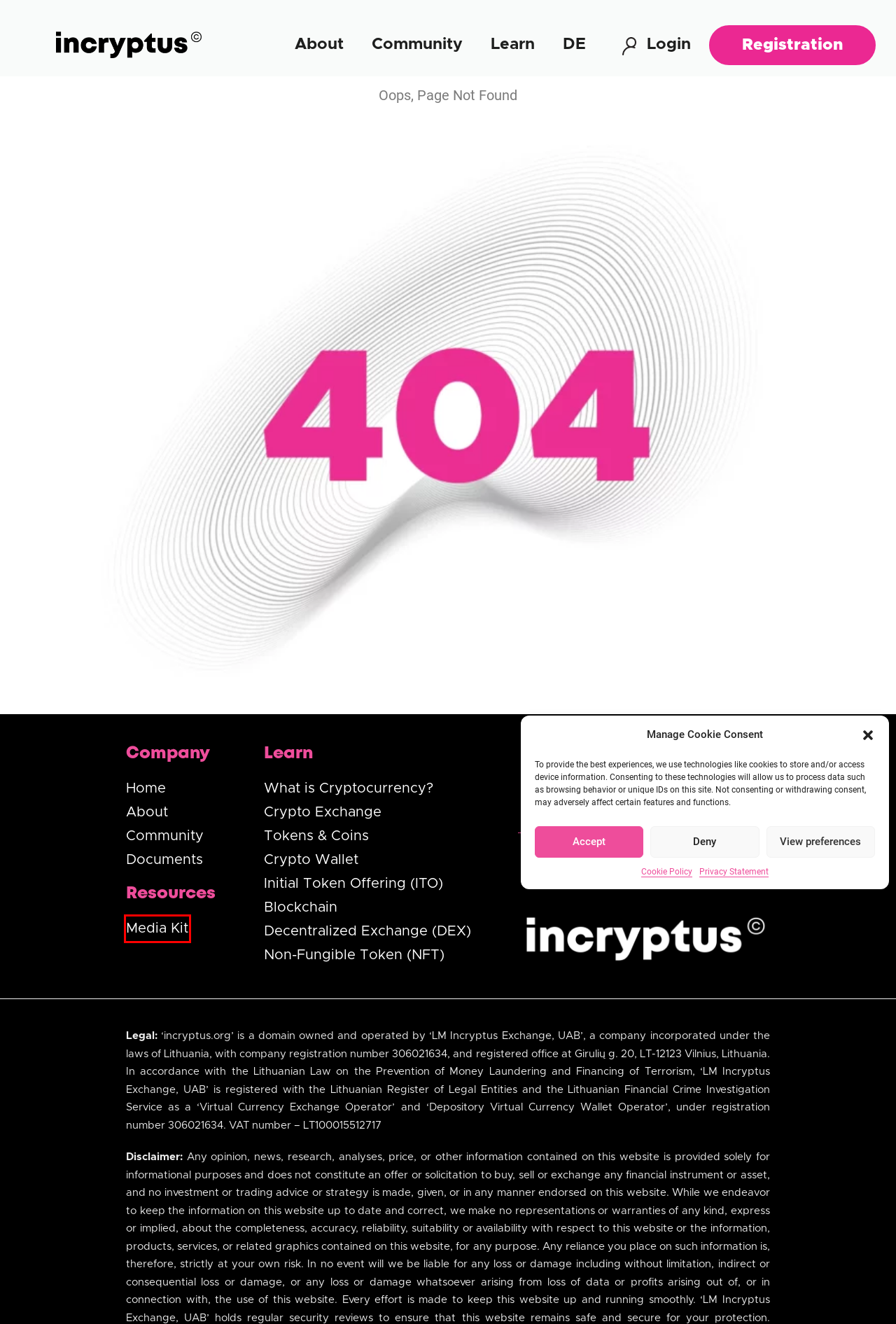You are given a screenshot of a webpage with a red rectangle bounding box around a UI element. Select the webpage description that best matches the new webpage after clicking the element in the bounding box. Here are the candidates:
A. Incryptus Media Kit
B. What is crypto wallet?
C. Incryptus Learning center
D. About
E. Incryptus | Let's crypto together!
F. What is DEX?
G. Incryptus Cookie Policy
H. documents - Incryptus | Let's crypto together!

A